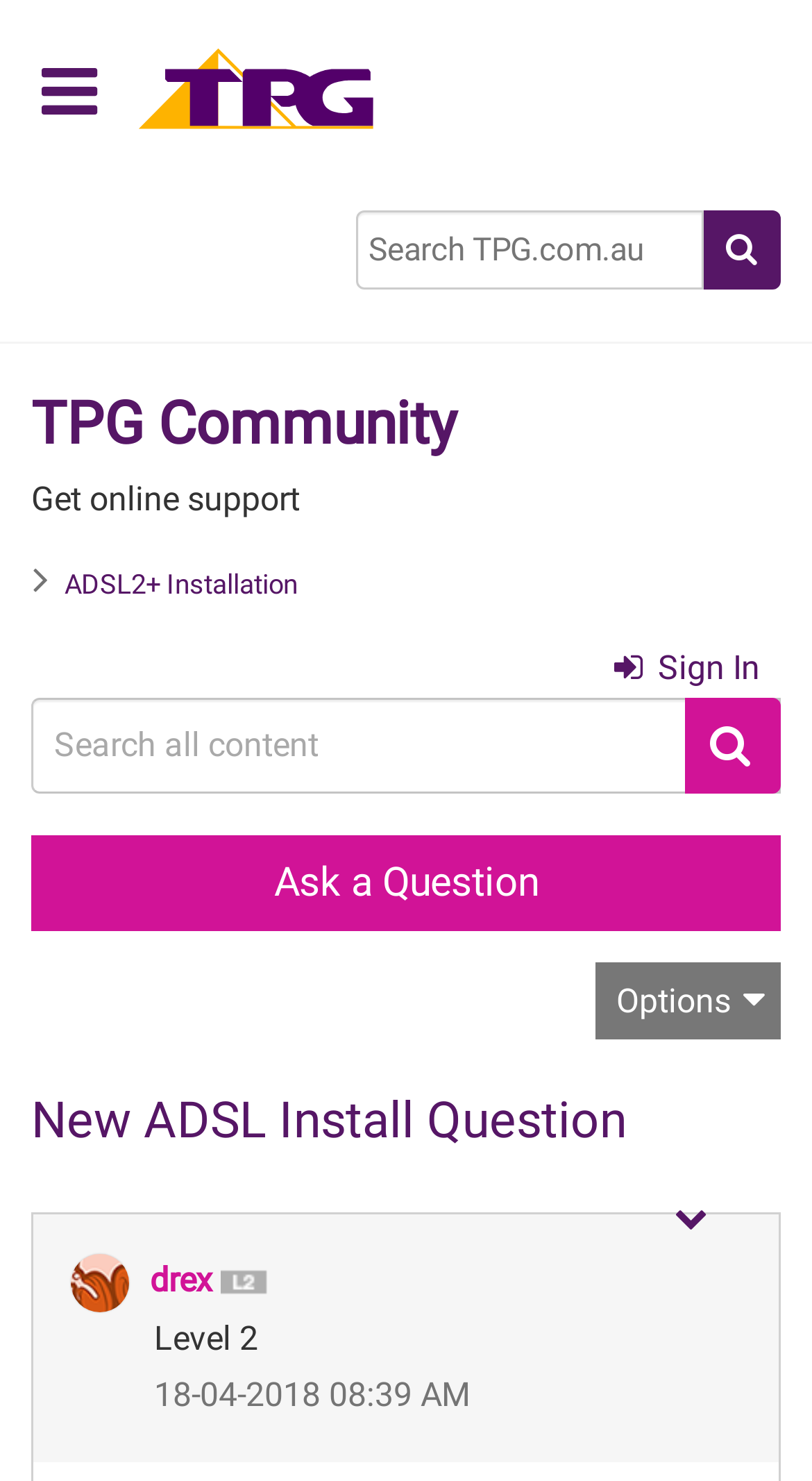Respond with a single word or phrase to the following question:
What is the username of the person who posted?

drex